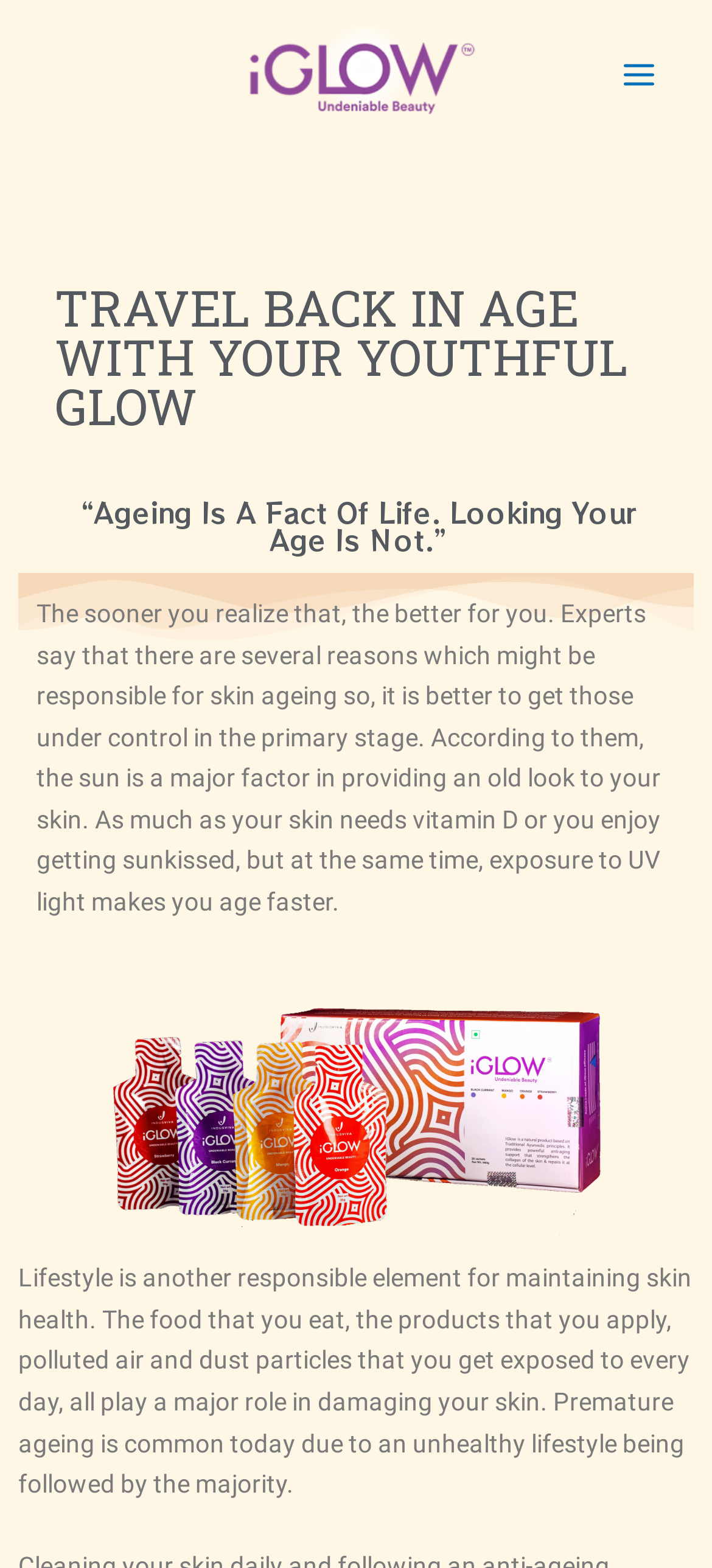What is the main topic of this webpage?
By examining the image, provide a one-word or phrase answer.

Anti-Ageing